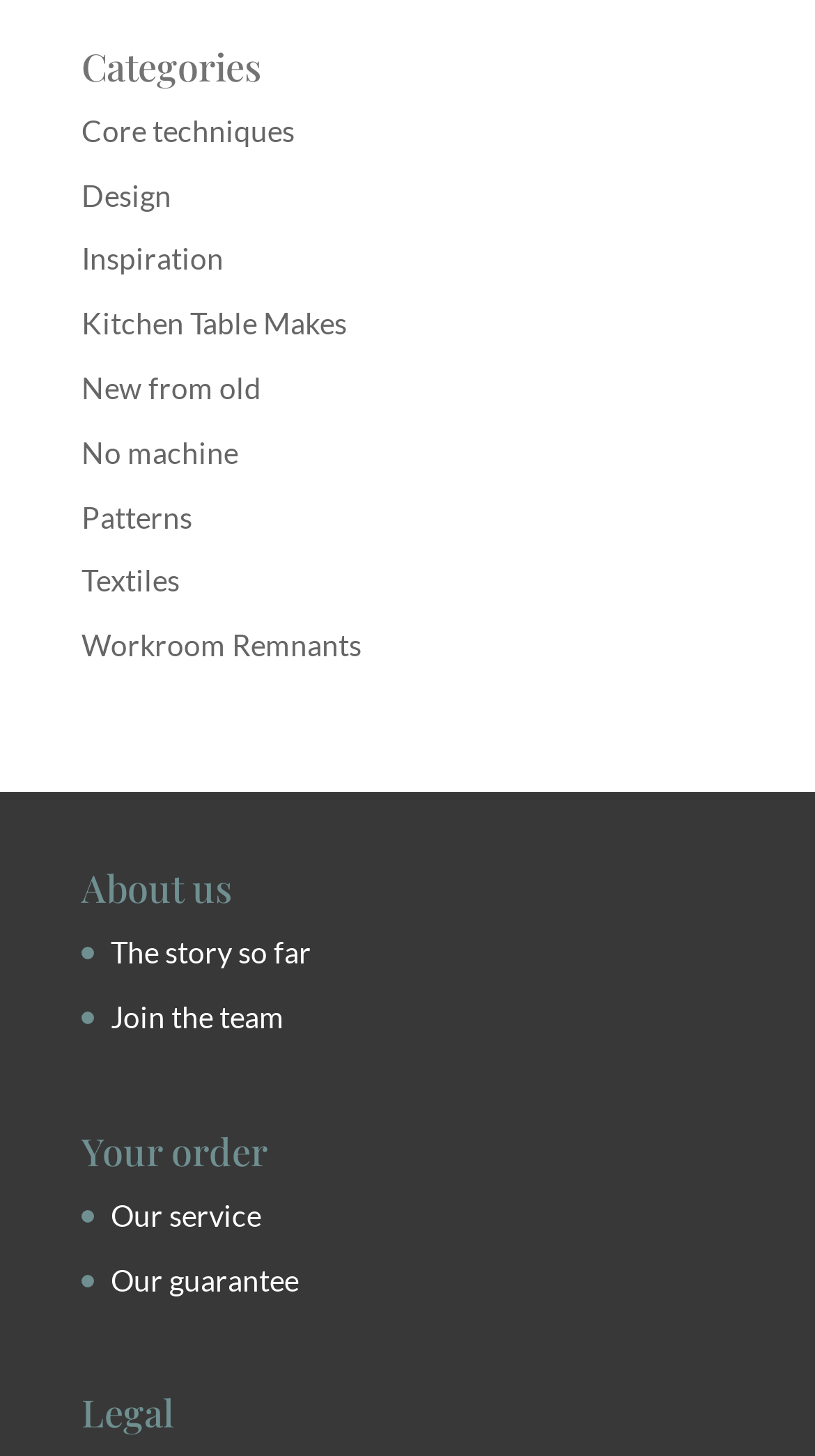Find the bounding box of the UI element described as follows: "Our guarantee".

[0.136, 0.866, 0.367, 0.891]